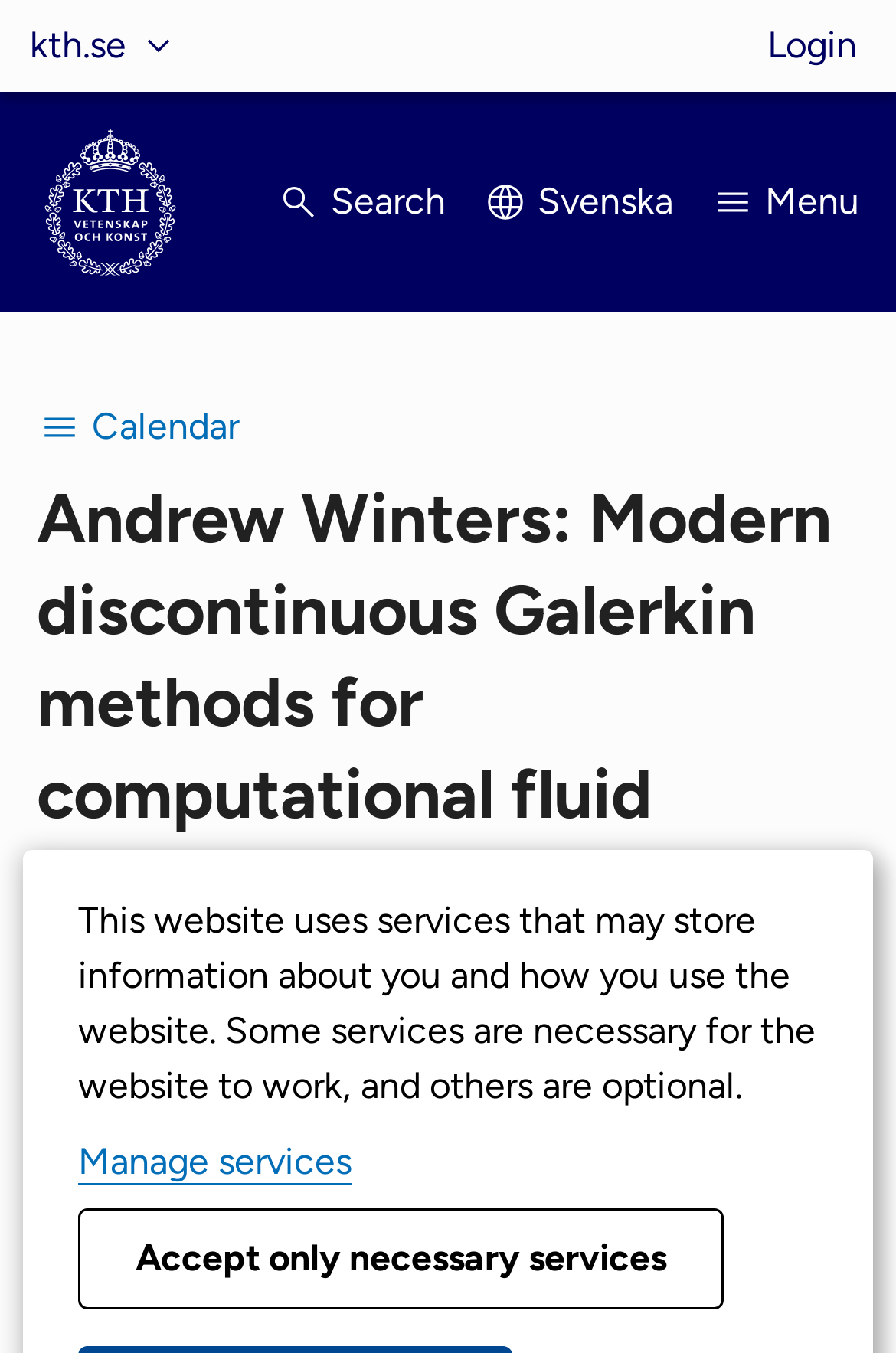Please analyze the image and provide a thorough answer to the question:
What is the event date and time?

I found the event date and time by looking at the StaticText 'Time:' and its corresponding value 'Thu 2022-03-24 14.00 - 15.00' which is located below the heading.